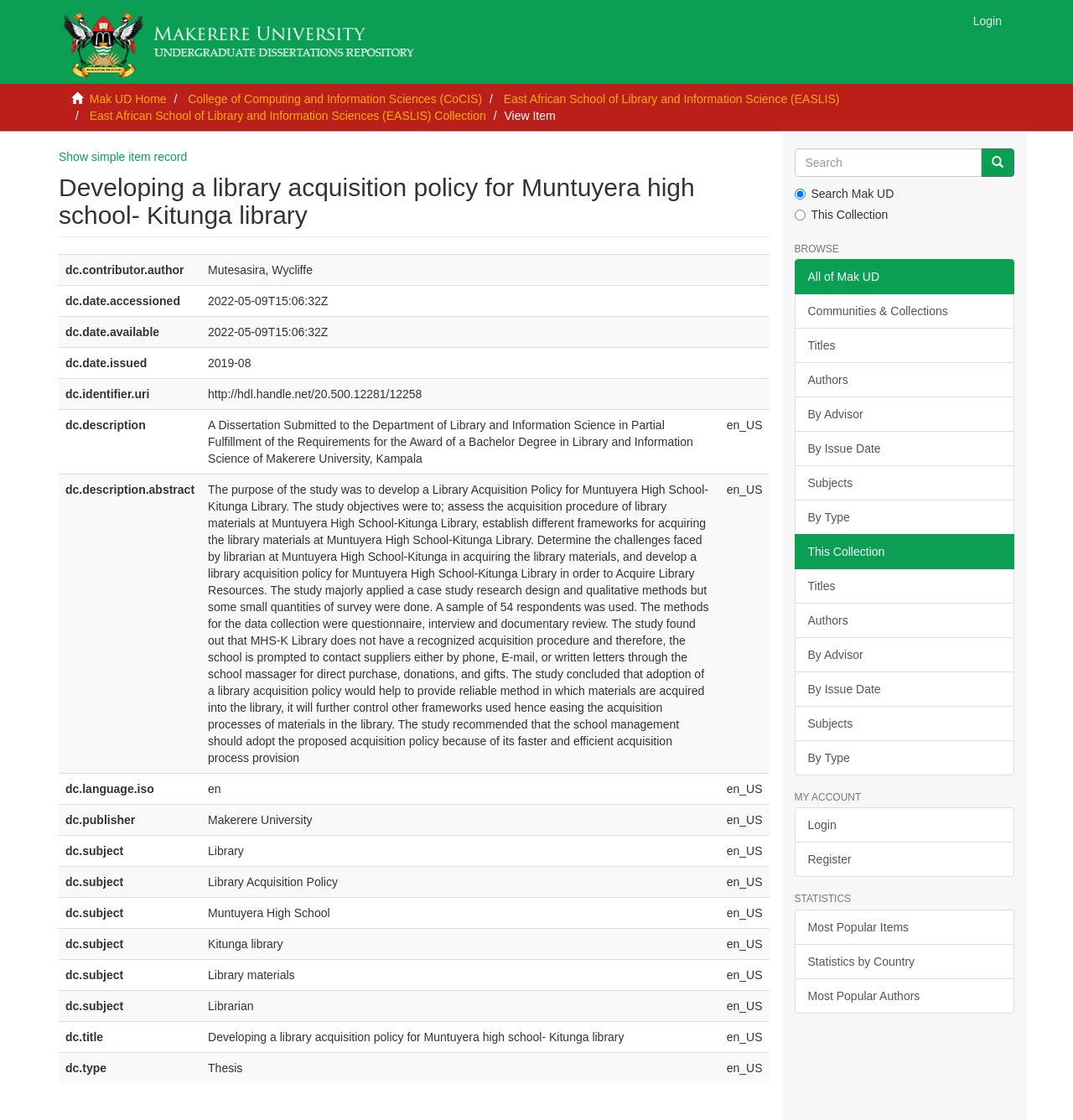Locate the bounding box coordinates of the region to be clicked to comply with the following instruction: "View the item". The coordinates must be four float numbers between 0 and 1, in the form [left, top, right, bottom].

[0.47, 0.097, 0.518, 0.109]